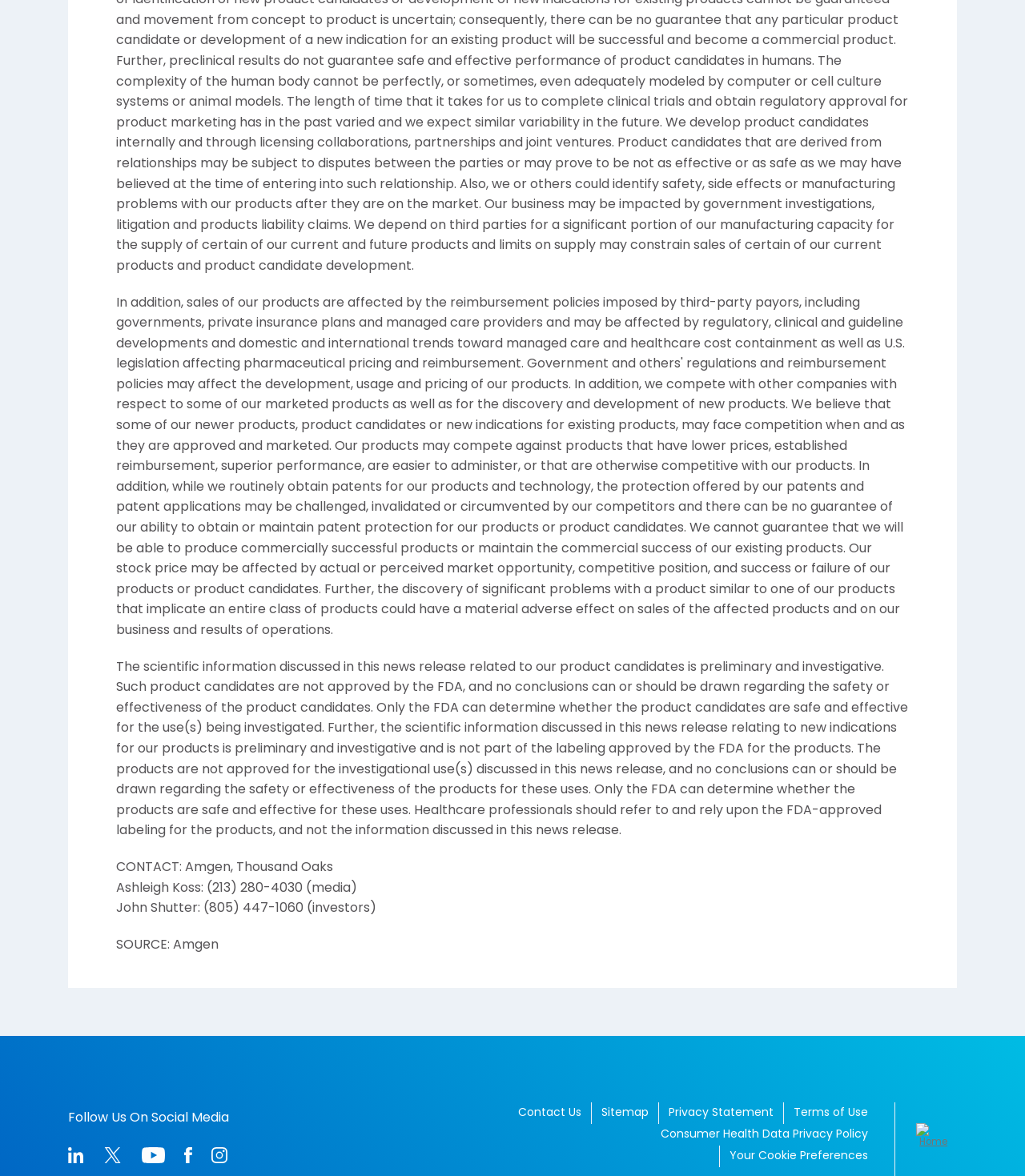Find the bounding box coordinates of the UI element according to this description: "alt="linkedIn-icon"".

[0.066, 0.976, 0.091, 0.989]